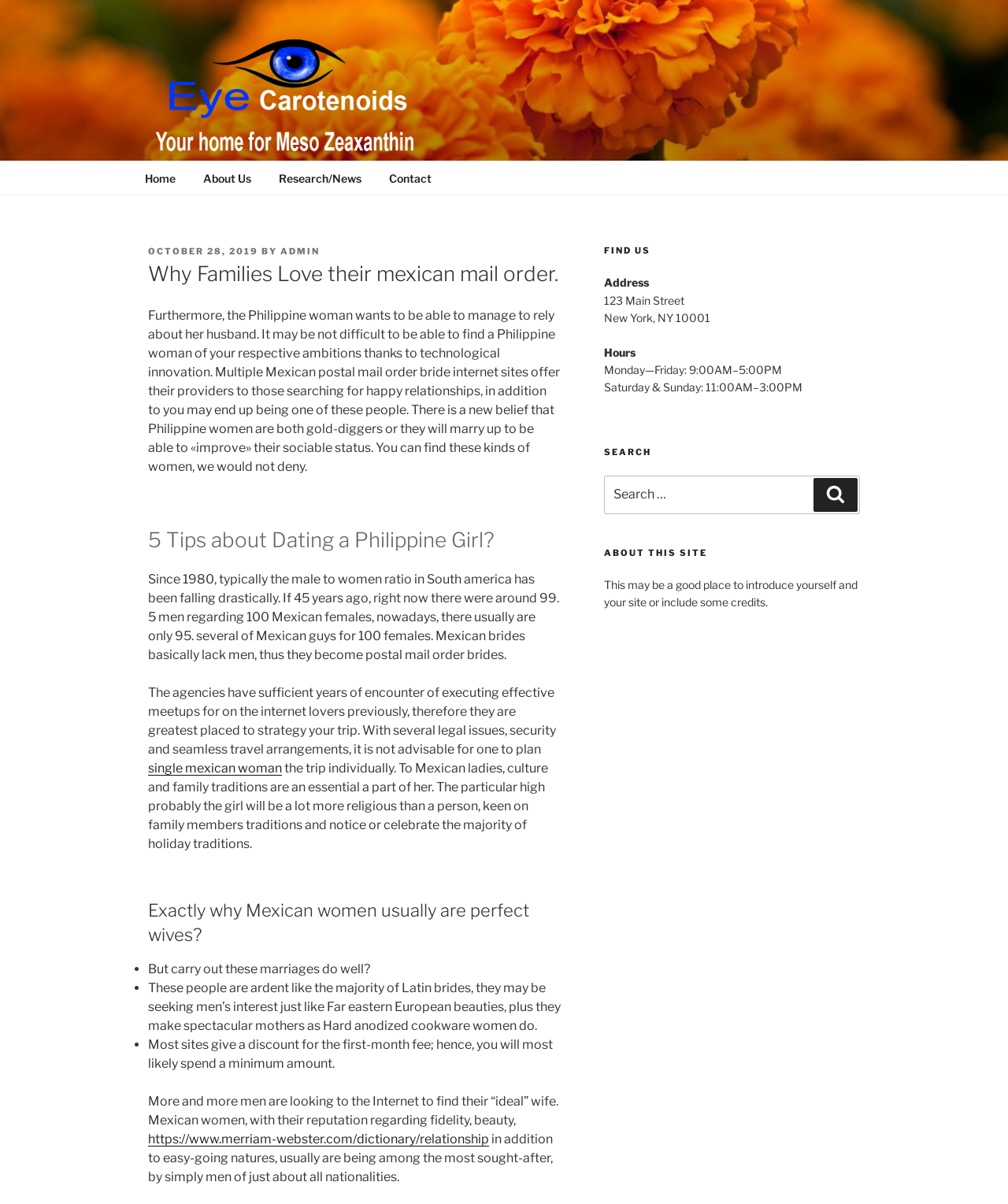Please provide the bounding box coordinates for the UI element as described: "single mexican woman". The coordinates must be four floats between 0 and 1, represented as [left, top, right, bottom].

[0.147, 0.632, 0.28, 0.644]